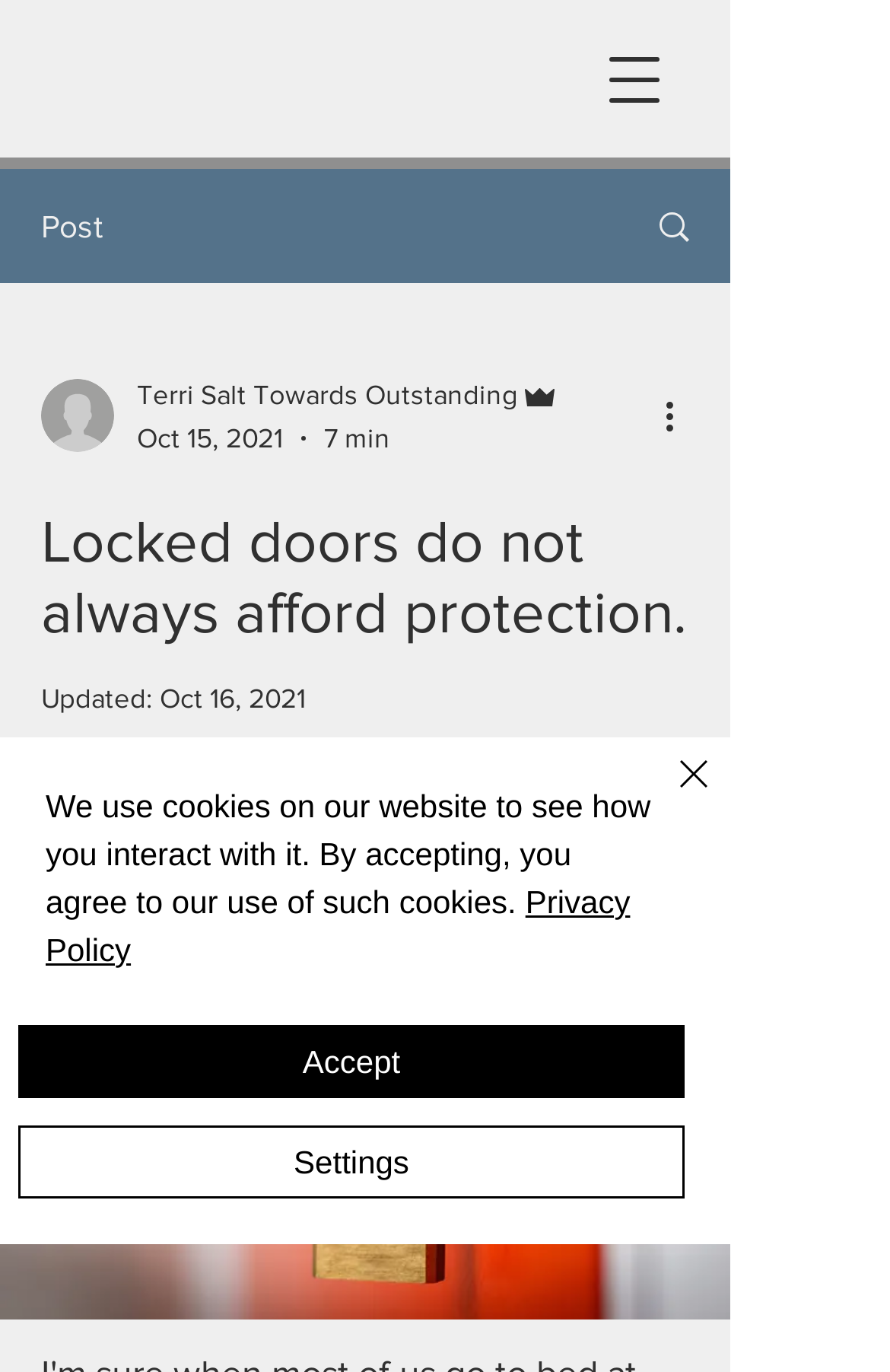Determine the bounding box coordinates of the element's region needed to click to follow the instruction: "Chat". Provide these coordinates as four float numbers between 0 and 1, formatted as [left, top, right, bottom].

[0.651, 0.797, 0.779, 0.88]